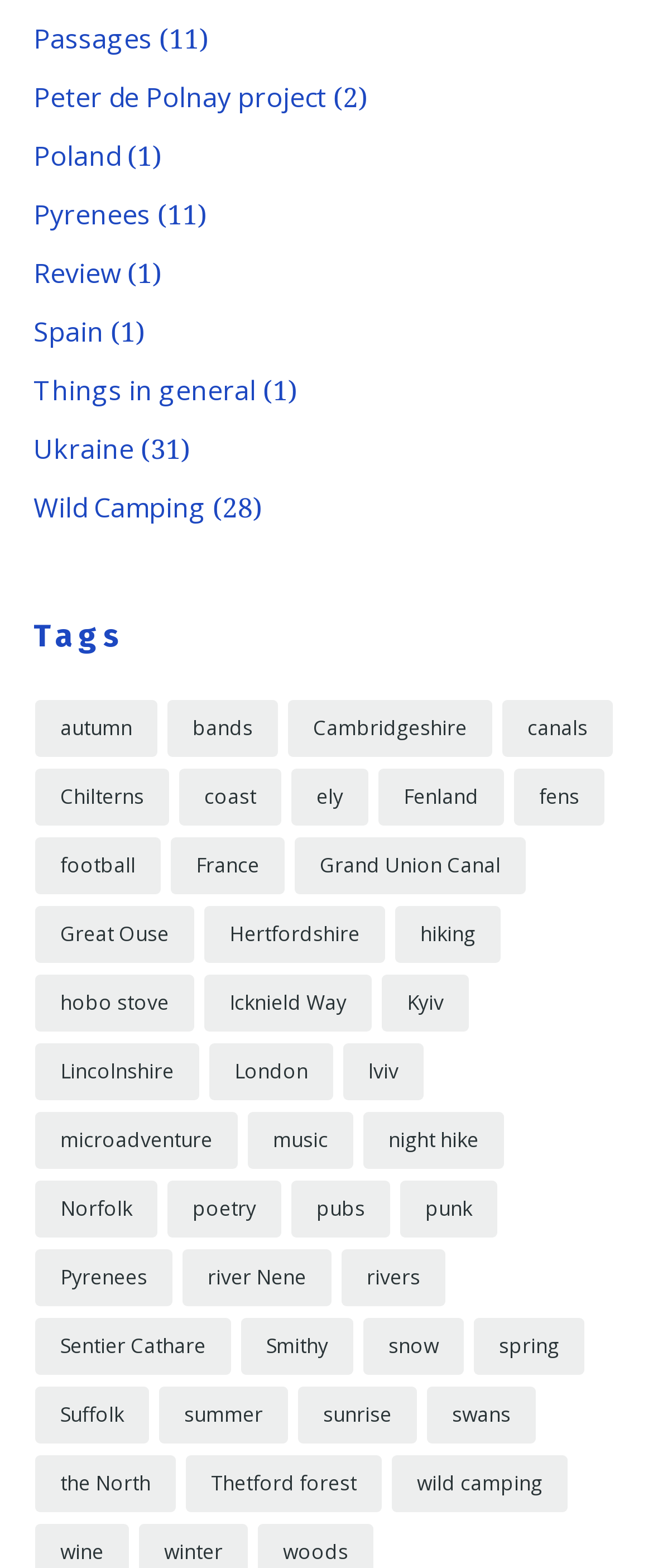What is the location of 'Thetford forest'?
Please look at the screenshot and answer using one word or phrase.

the North